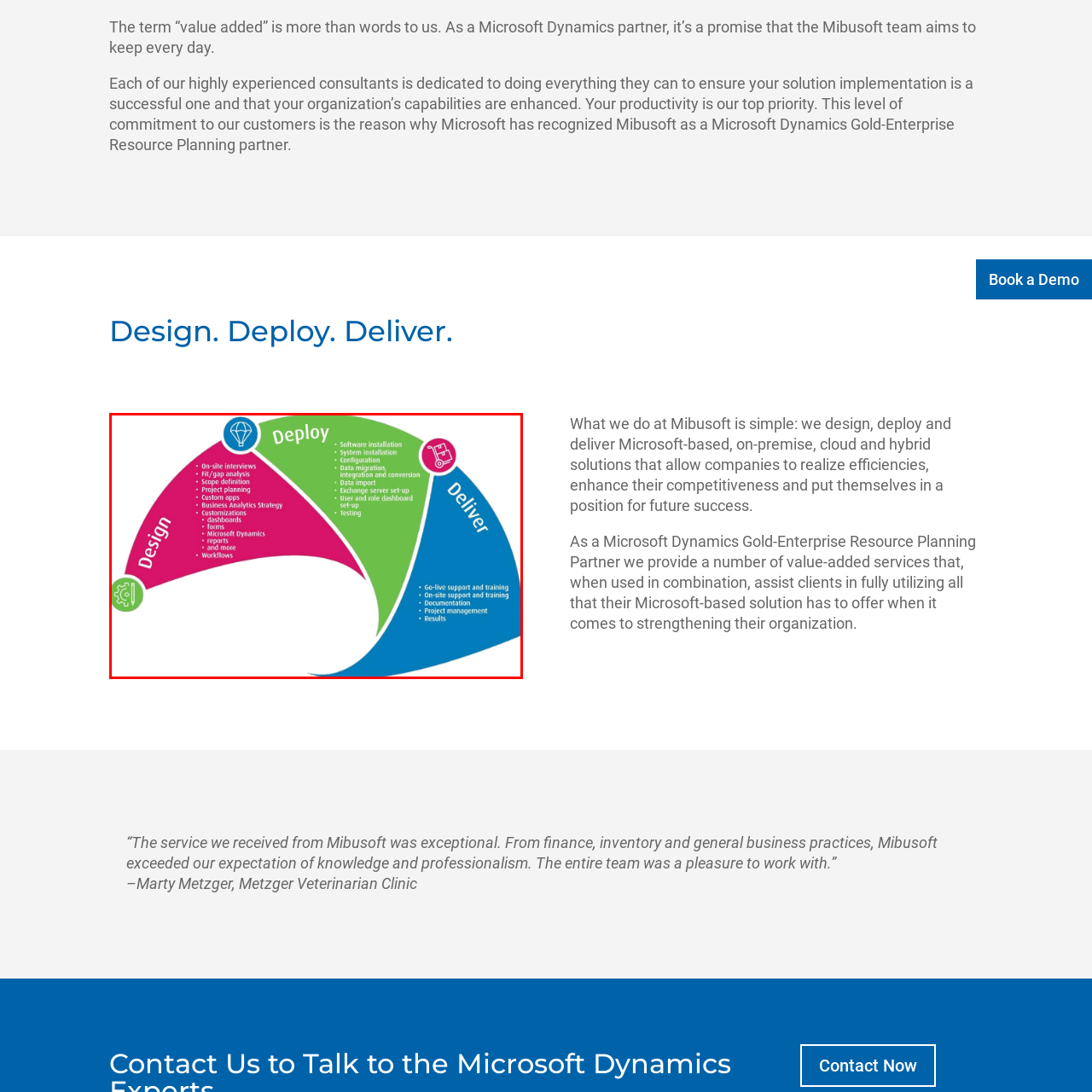Please review the image enclosed by the red bounding box and give a detailed answer to the following question, utilizing the information from the visual: What is included in the Deliver stage?

The caption explains that the Deliver stage encapsulates go-live support and training, ensuring that clients are equipped to utilize the solutions provided. This stage also includes comprehensive documentation, project management, and results tracking, fostering a successful implementation and ongoing client satisfaction.